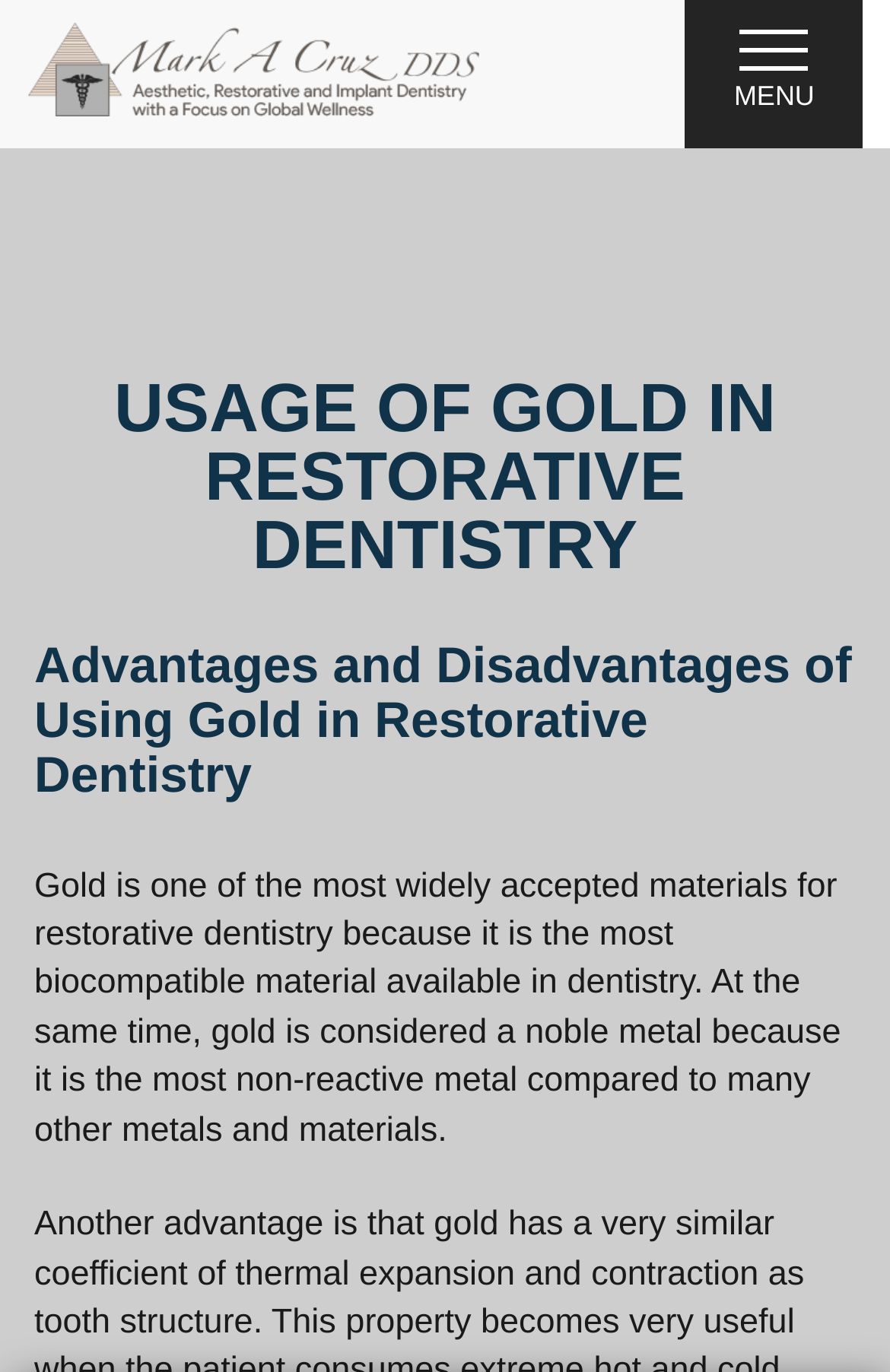Locate and generate the text content of the webpage's heading.

USAGE OF GOLD IN RESTORATIVE DENTISTRY